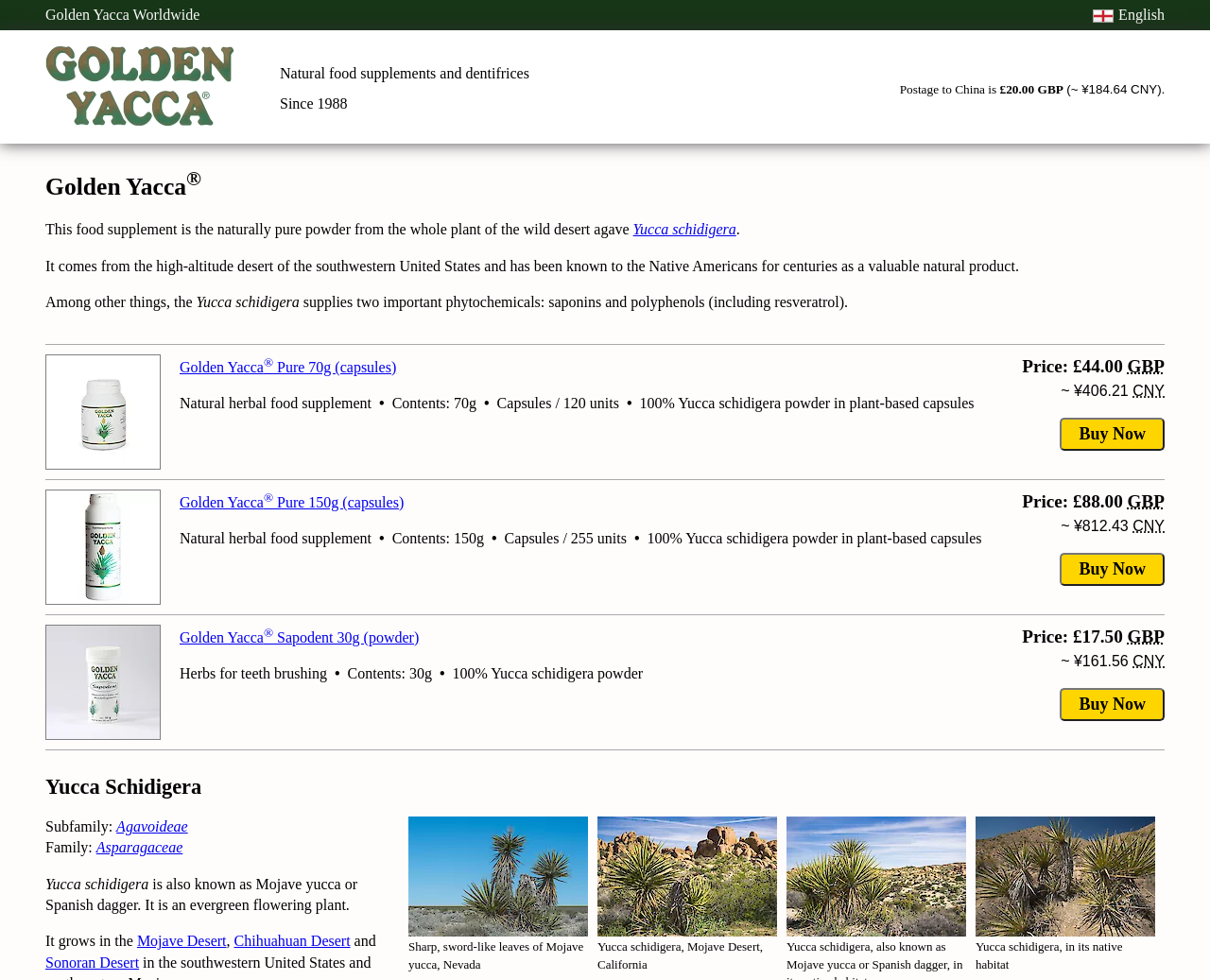Identify the bounding box coordinates of the specific part of the webpage to click to complete this instruction: "See the image of Mojave yucca, Nevada".

[0.338, 0.833, 0.486, 0.955]